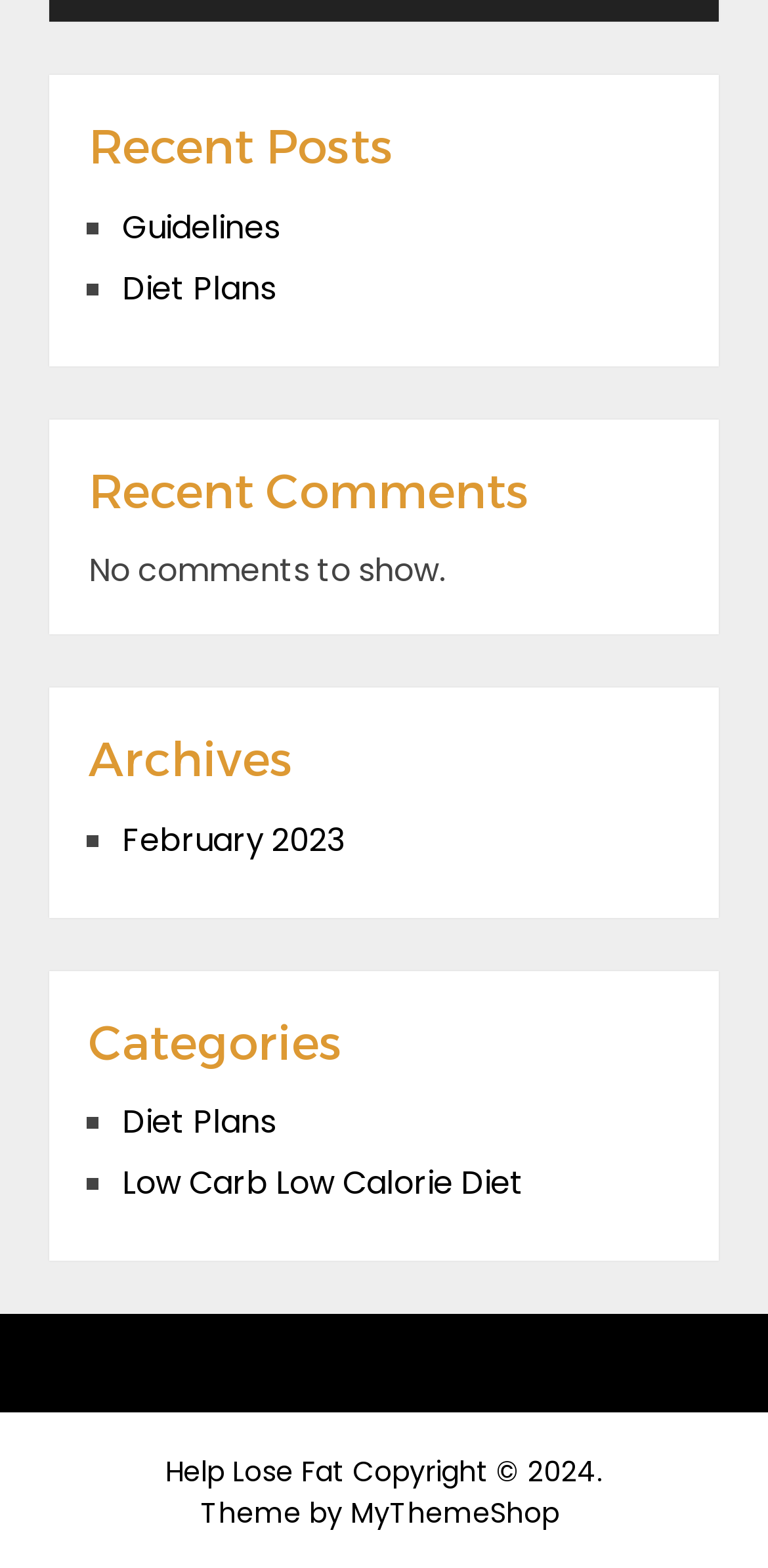Could you specify the bounding box coordinates for the clickable section to complete the following instruction: "browse archives"?

[0.115, 0.464, 0.885, 0.506]